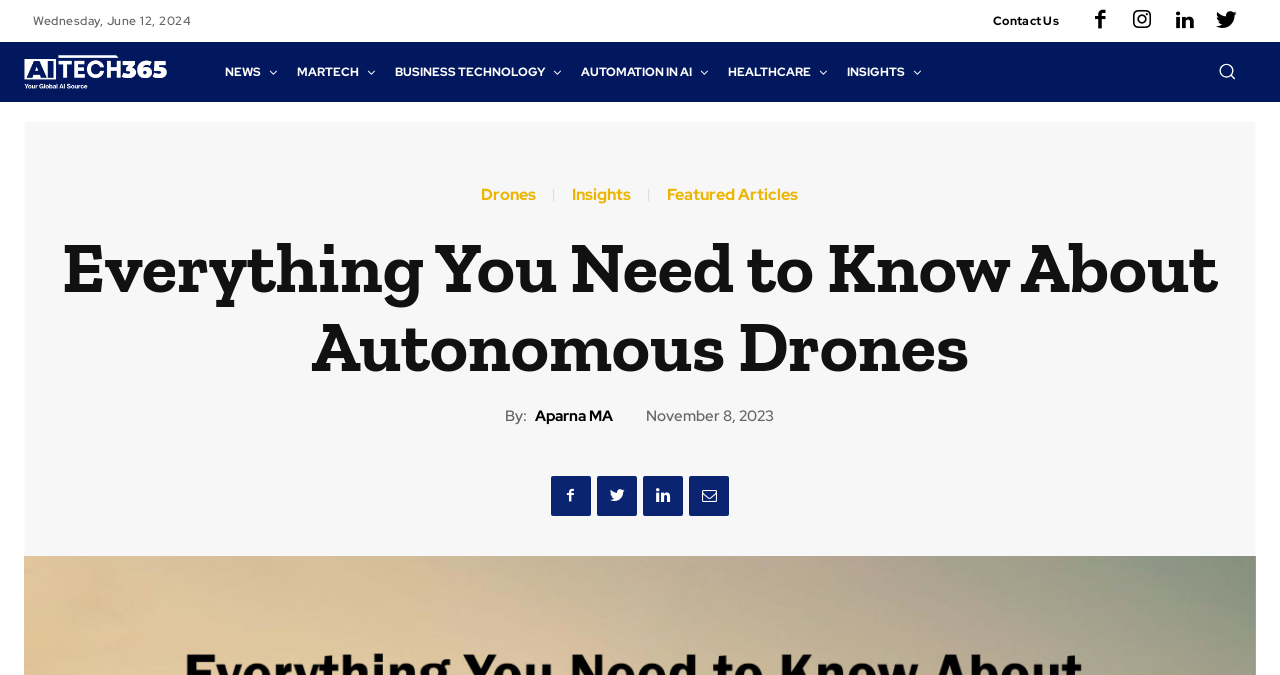Determine the bounding box coordinates of the section I need to click to execute the following instruction: "Read the 'NEWS' section". Provide the coordinates as four float numbers between 0 and 1, i.e., [left, top, right, bottom].

[0.168, 0.062, 0.225, 0.151]